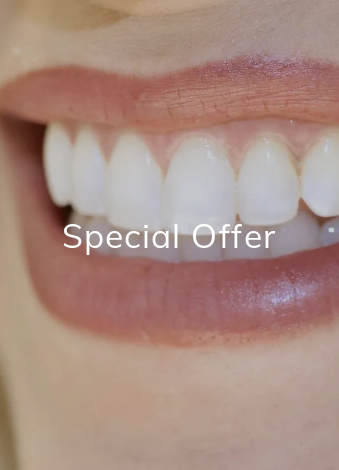What type of service is being promoted?
Answer with a single word or short phrase according to what you see in the image.

Dental care